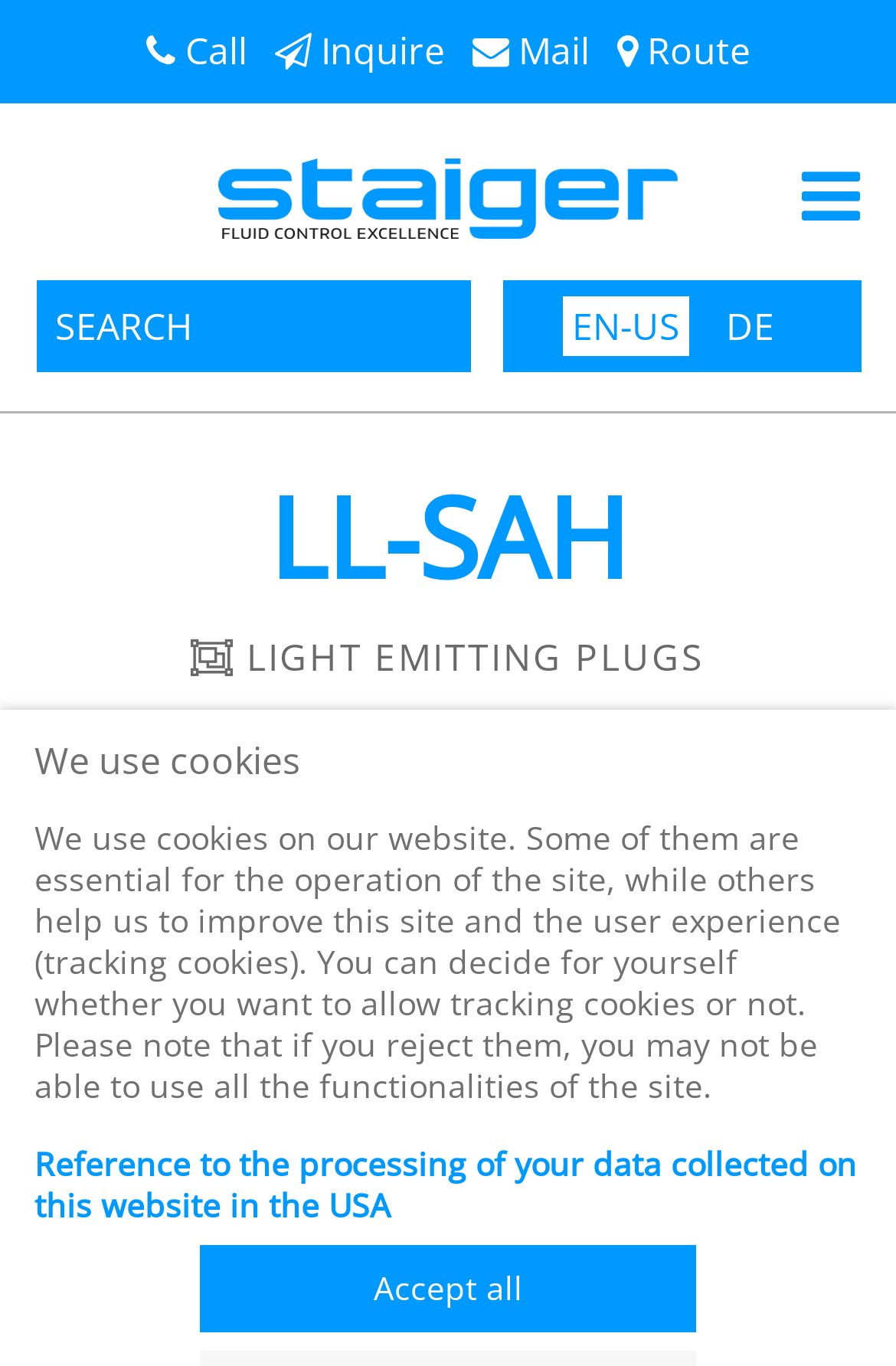Analyze and describe the webpage in a detailed narrative.

The webpage is about LL-SAH, a company that specializes in light emitting plugs. At the top of the page, there are four links: "Call", "Inquire", "Mail", and "Route", which are aligned horizontally and take up about a quarter of the page width. 

Below these links, there is a language selection dropdown list with two options: "English (United States)" and "Deutsch (Deutschland)". The list is positioned near the right edge of the page.

On the left side of the page, there is a search textbox labeled "SEARCH". Above the search box, there is a button to toggle navigation. 

A prominent image of Staiger Ventil Magnetventile Valves Microvalves is displayed on the page, taking up about half of the page width. Above the image, there are three headings: "LL-SAH", "LIGHT EMITTING PLUGS", and "OOB-230", which are stacked vertically.

Below the image, there is a horizontal tab list with two tabs: "Type description" and "Downloads". The "Type description" tab is selected by default.

At the bottom of the page, there is a notice about the use of cookies on the website. The notice is divided into two parts: a brief statement and a longer explanation. There is also a link to a reference about the processing of user data collected on the website in the USA. Finally, there is an "Accept all" link to allow tracking cookies.